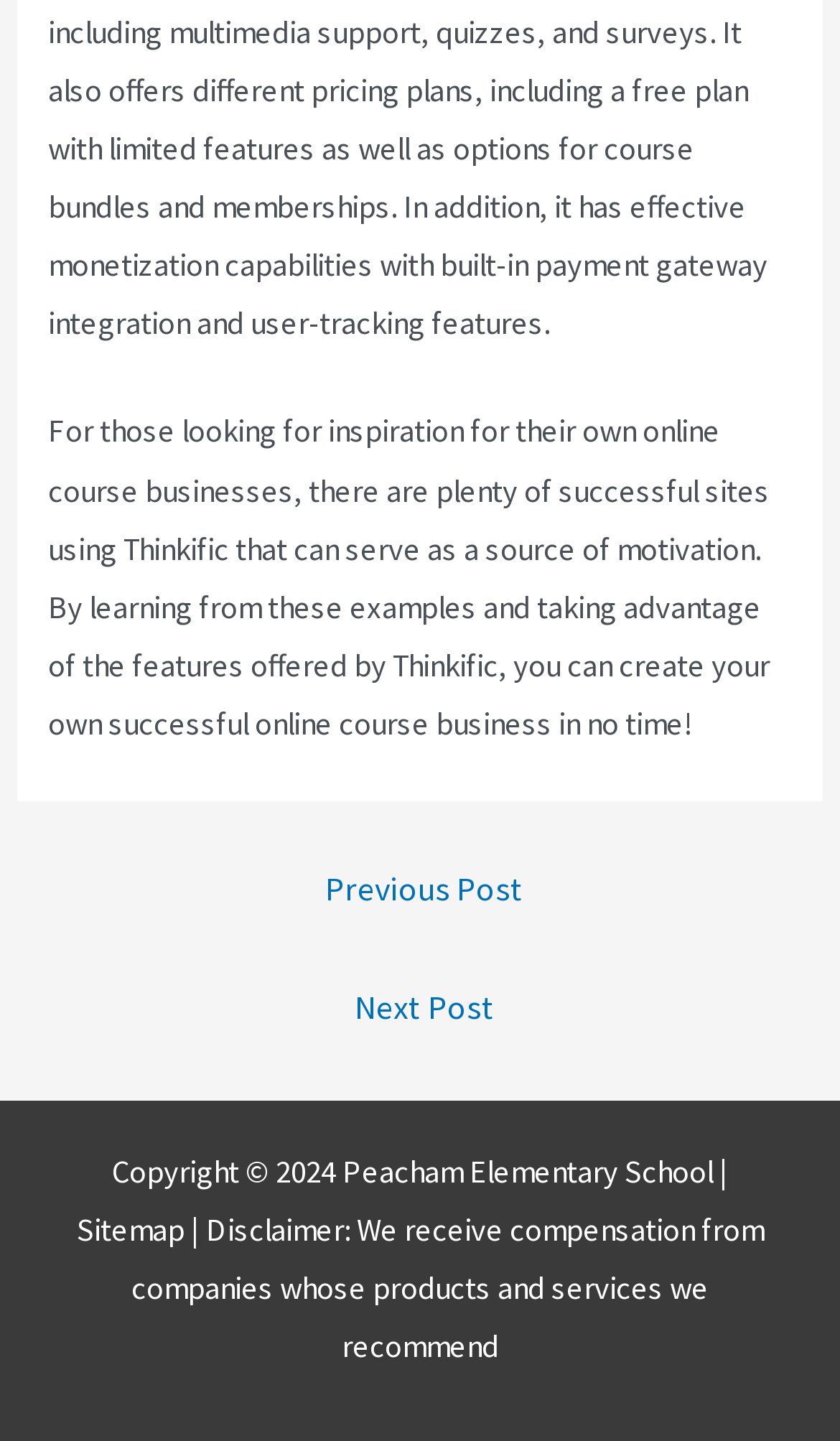Determine the bounding box for the described HTML element: "The Aggregator". Ensure the coordinates are four float numbers between 0 and 1 in the format [left, top, right, bottom].

None